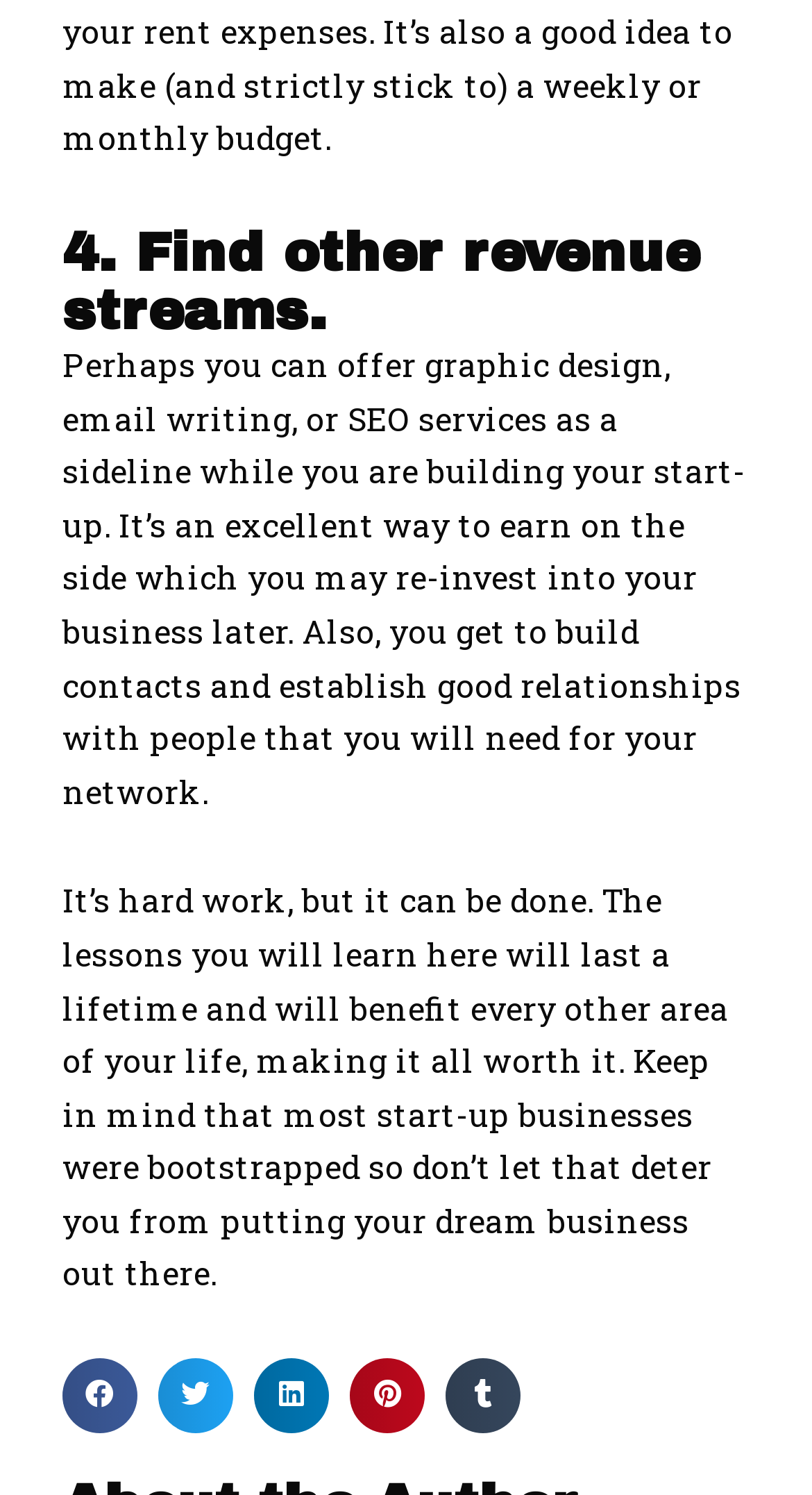What is the topic of the fourth point?
Please answer the question with a detailed and comprehensive explanation.

The topic of the fourth point can be determined by looking at the heading element with the text '4. Find other revenue streams.' which is located at the top of the webpage.